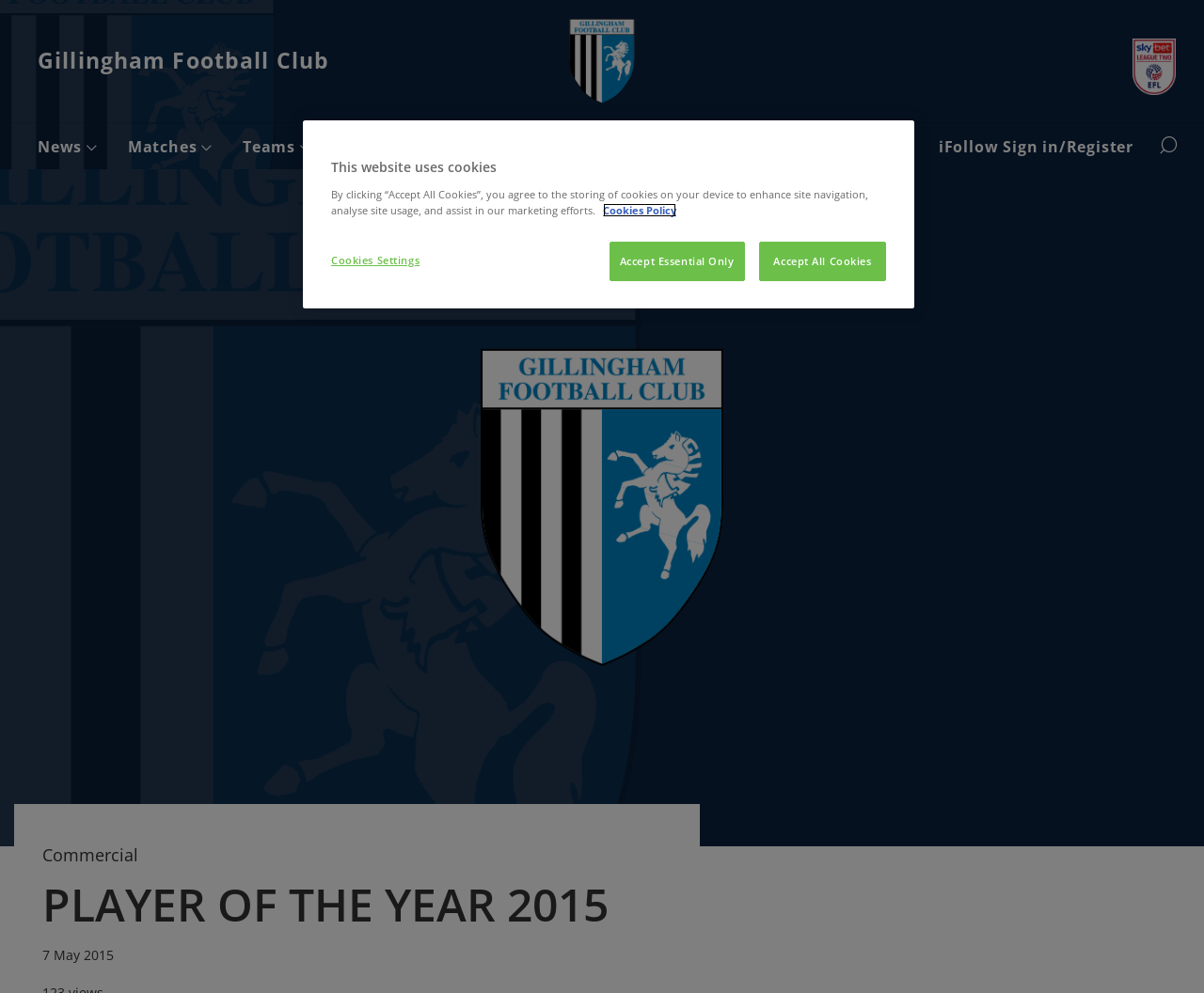Review the image closely and give a comprehensive answer to the question: What is the type of content being displayed?

The type of content being displayed can be determined by looking at the link element 'News' which is a child of the navigation element 'Main navigation'. The presence of this link suggests that the content being displayed is related to news.